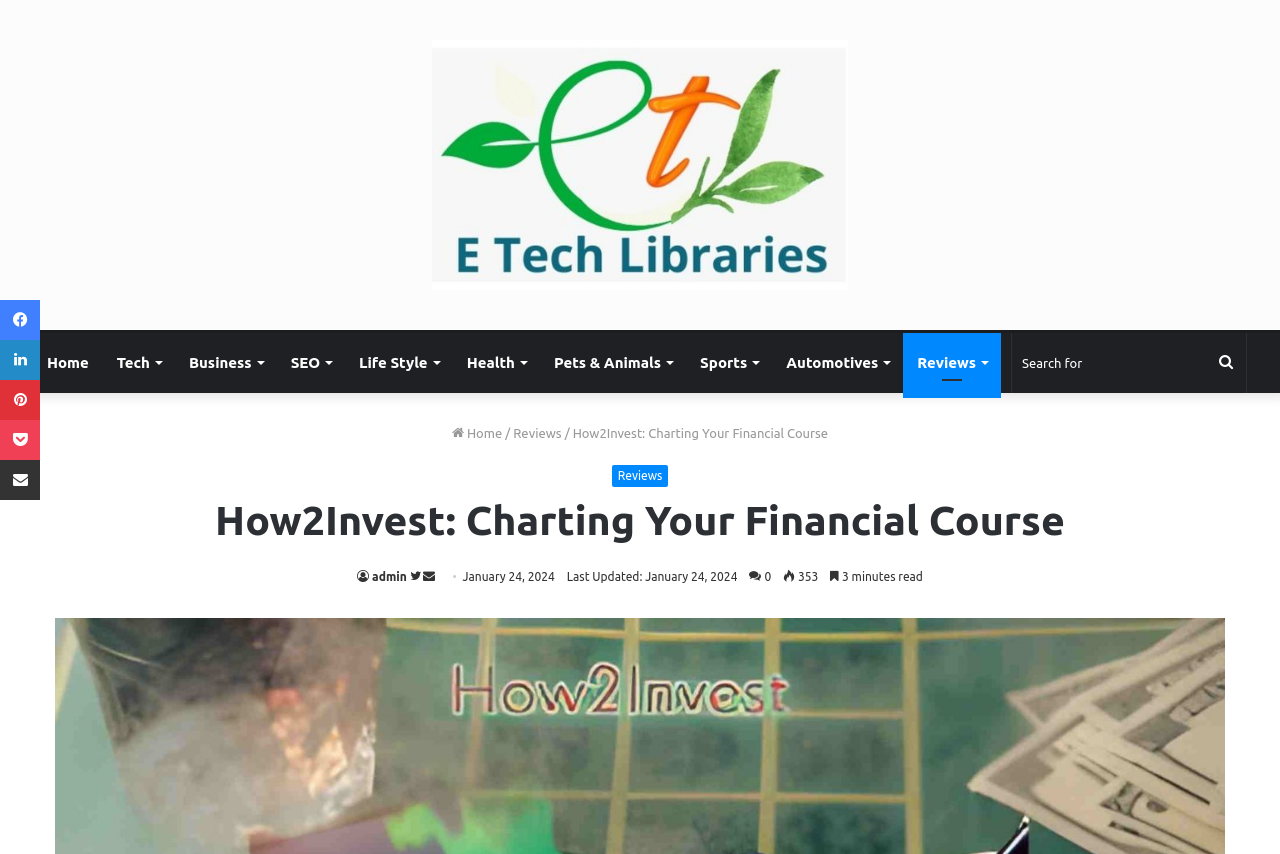Identify the bounding box coordinates for the element that needs to be clicked to fulfill this instruction: "Click on Home". Provide the coordinates in the format of four float numbers between 0 and 1: [left, top, right, bottom].

[0.026, 0.39, 0.08, 0.46]